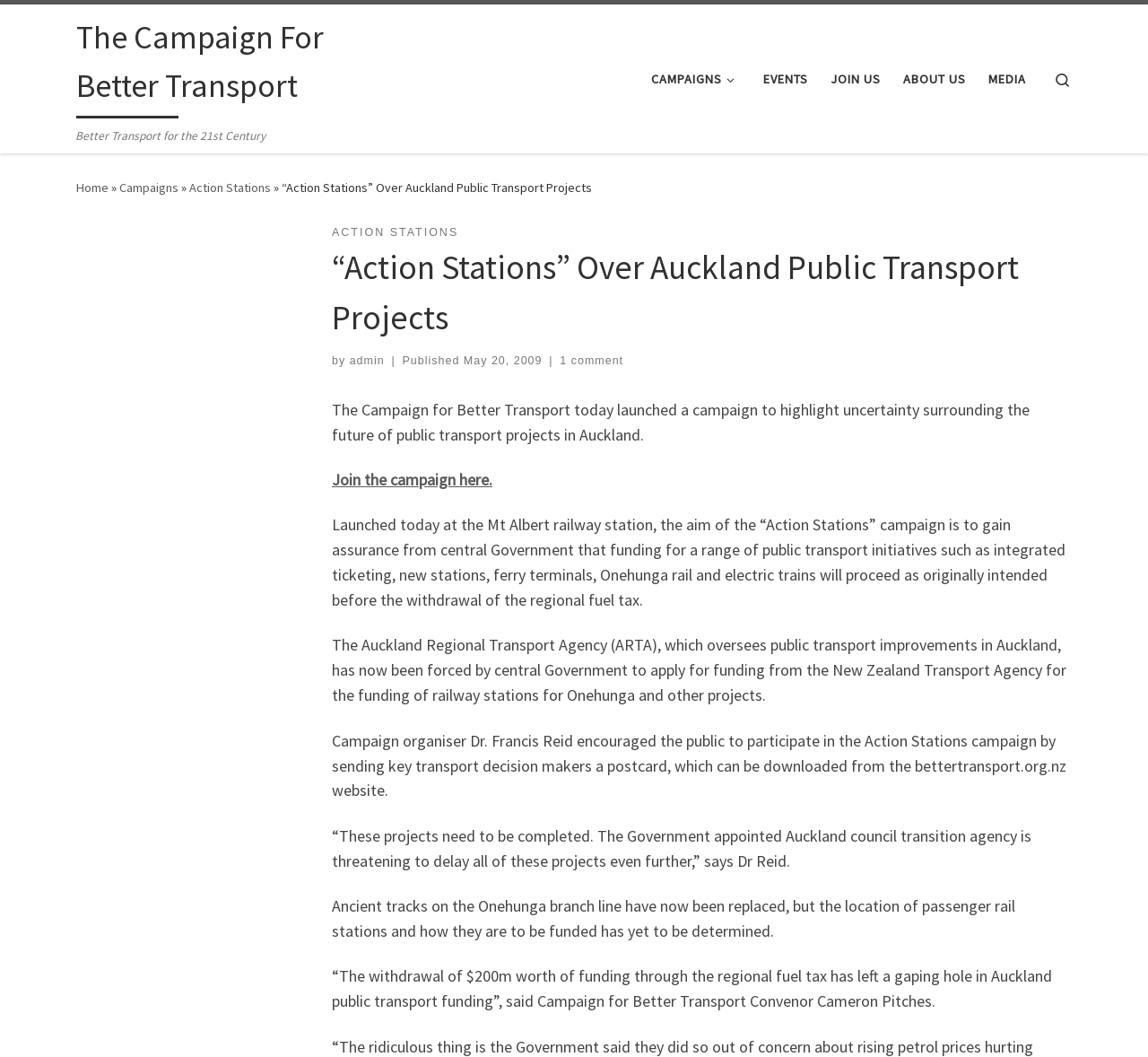Who is the convenor of the Campaign for Better Transport?
Utilize the image to construct a detailed and well-explained answer.

The convenor of the Campaign for Better Transport is Cameron Pitches, which is mentioned in the text '“The withdrawal of $200m worth of funding through the regional fuel tax has left a gaping hole in Auckland public transport funding”, said Campaign for Better Transport Convenor Cameron Pitches.'.